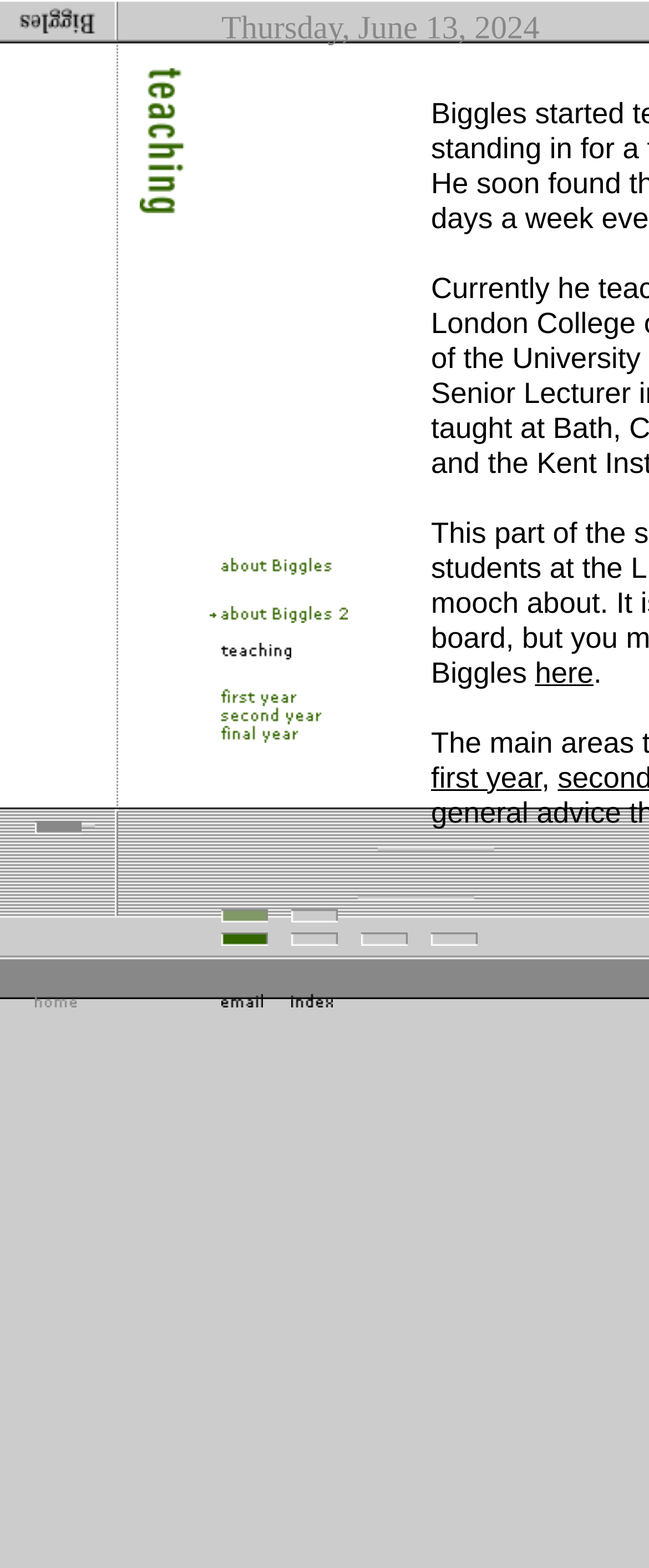Find the bounding box coordinates for the UI element whose description is: "name="img1"". The coordinates should be four float numbers between 0 and 1, in the format [left, top, right, bottom].

[0.449, 0.575, 0.521, 0.593]